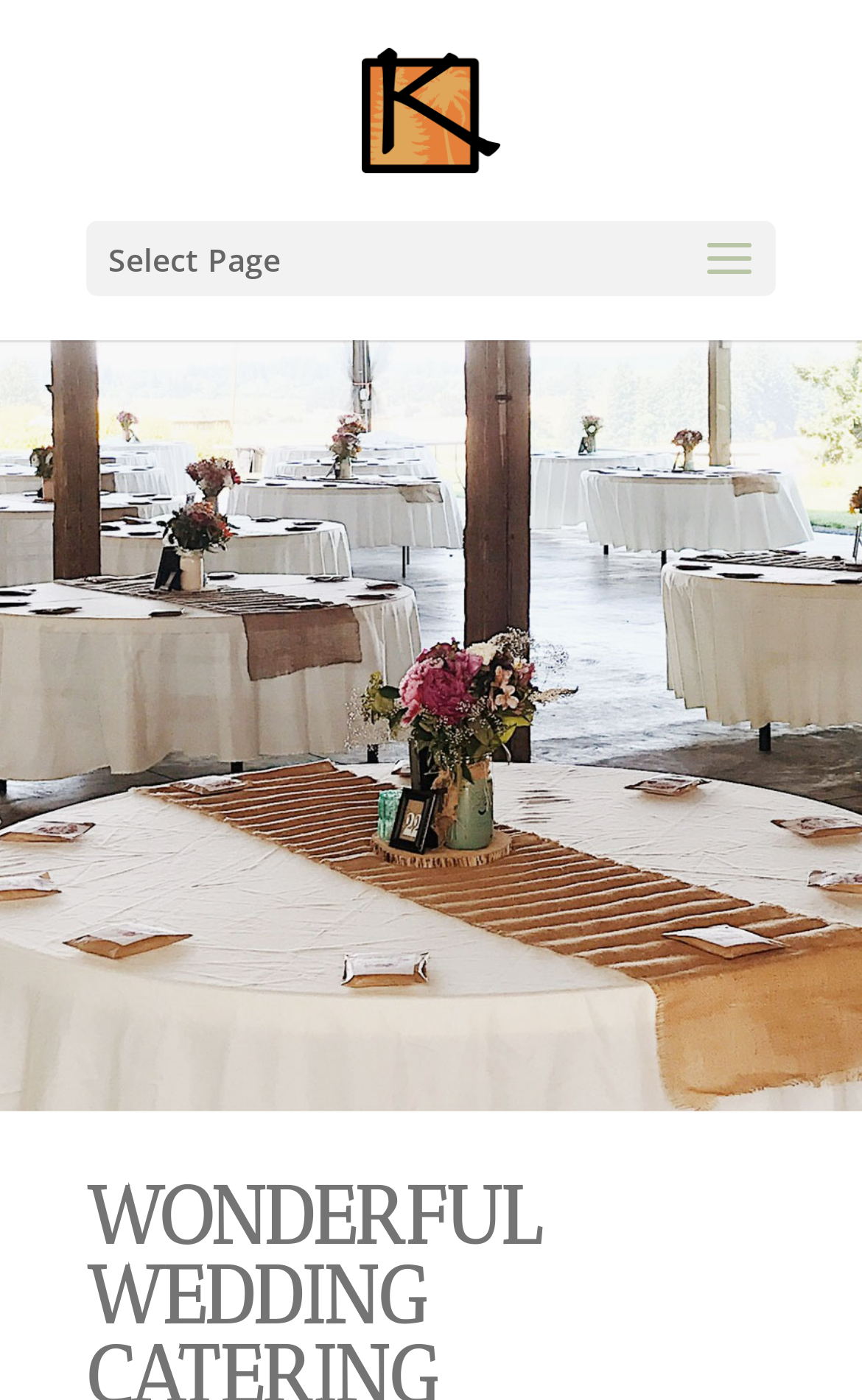Please identify the primary heading of the webpage and give its text content.

WONDERFUL WEDDING CATERING